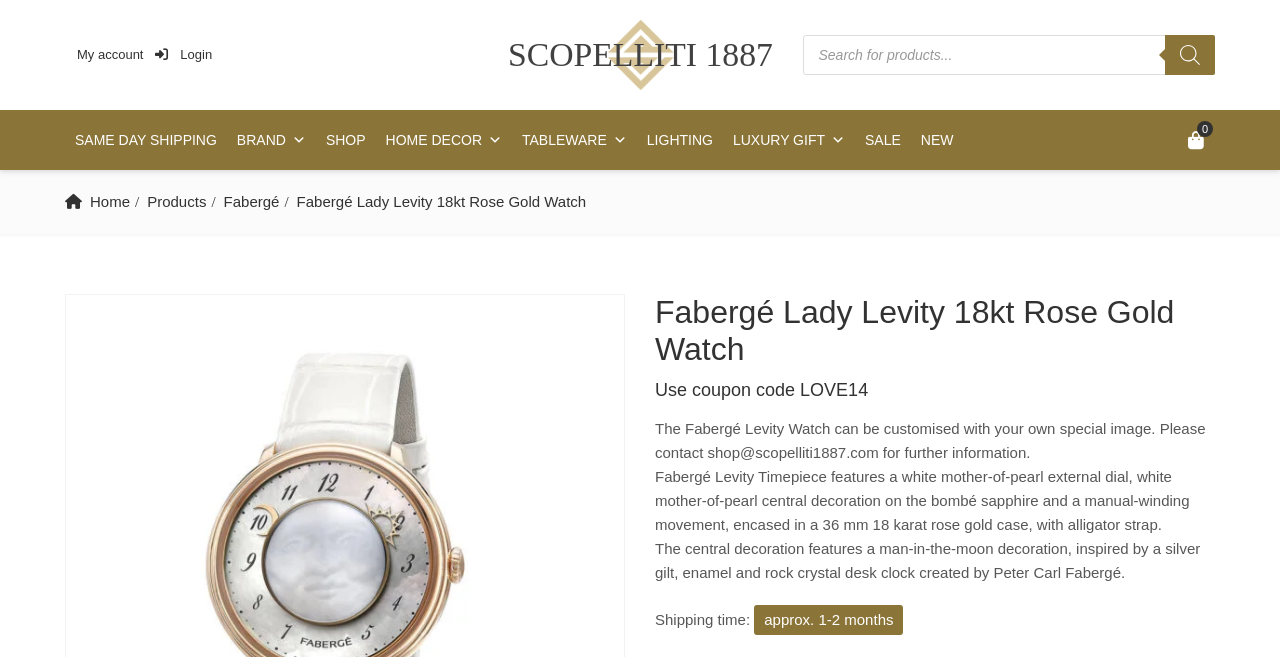Find the bounding box coordinates for the HTML element specified by: "Login".

[0.121, 0.072, 0.166, 0.095]